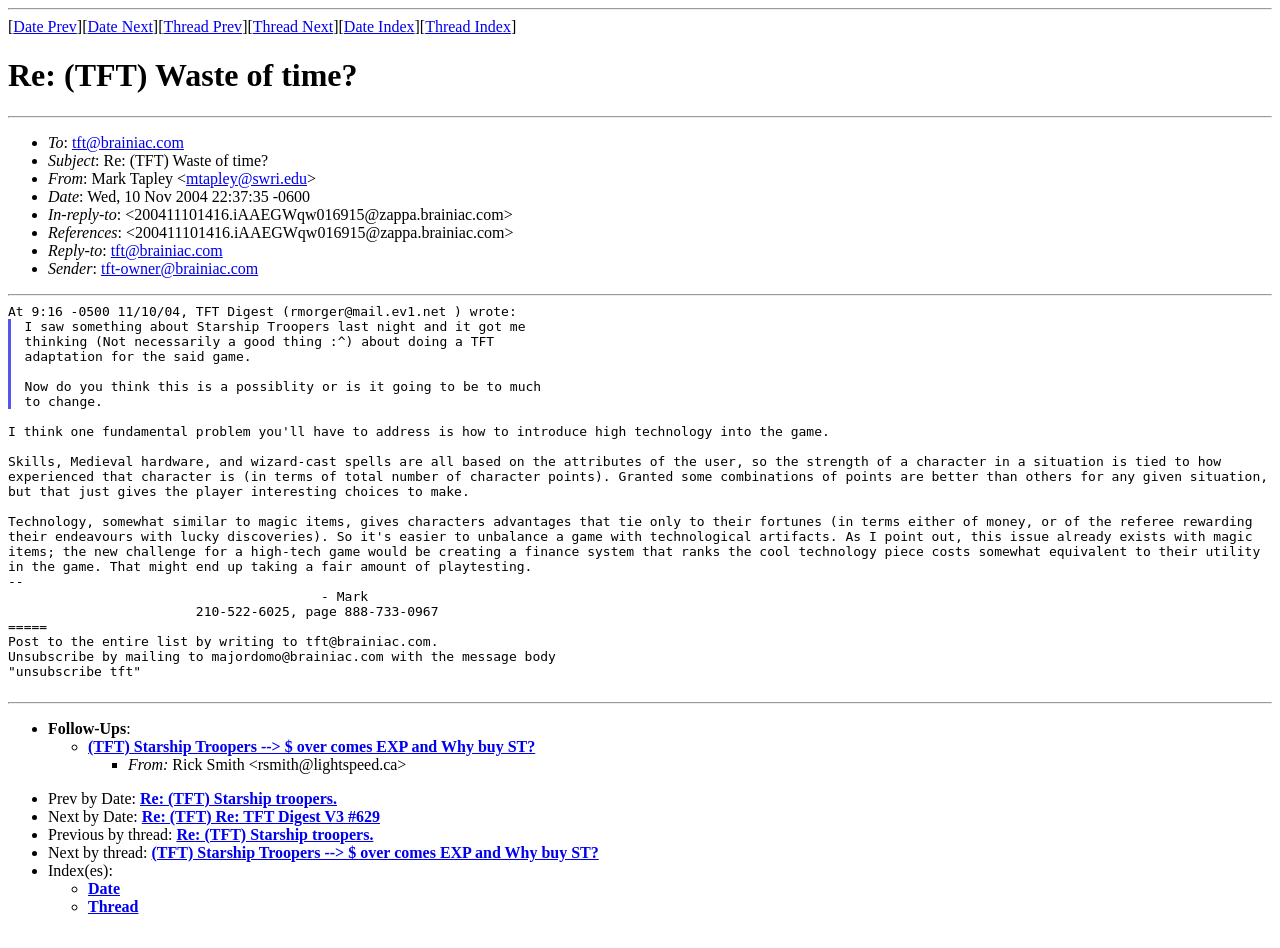Locate the bounding box for the described UI element: "Re: (TFT) Starship troopers.". Ensure the coordinates are four float numbers between 0 and 1, formatted as [left, top, right, bottom].

[0.138, 0.871, 0.292, 0.889]